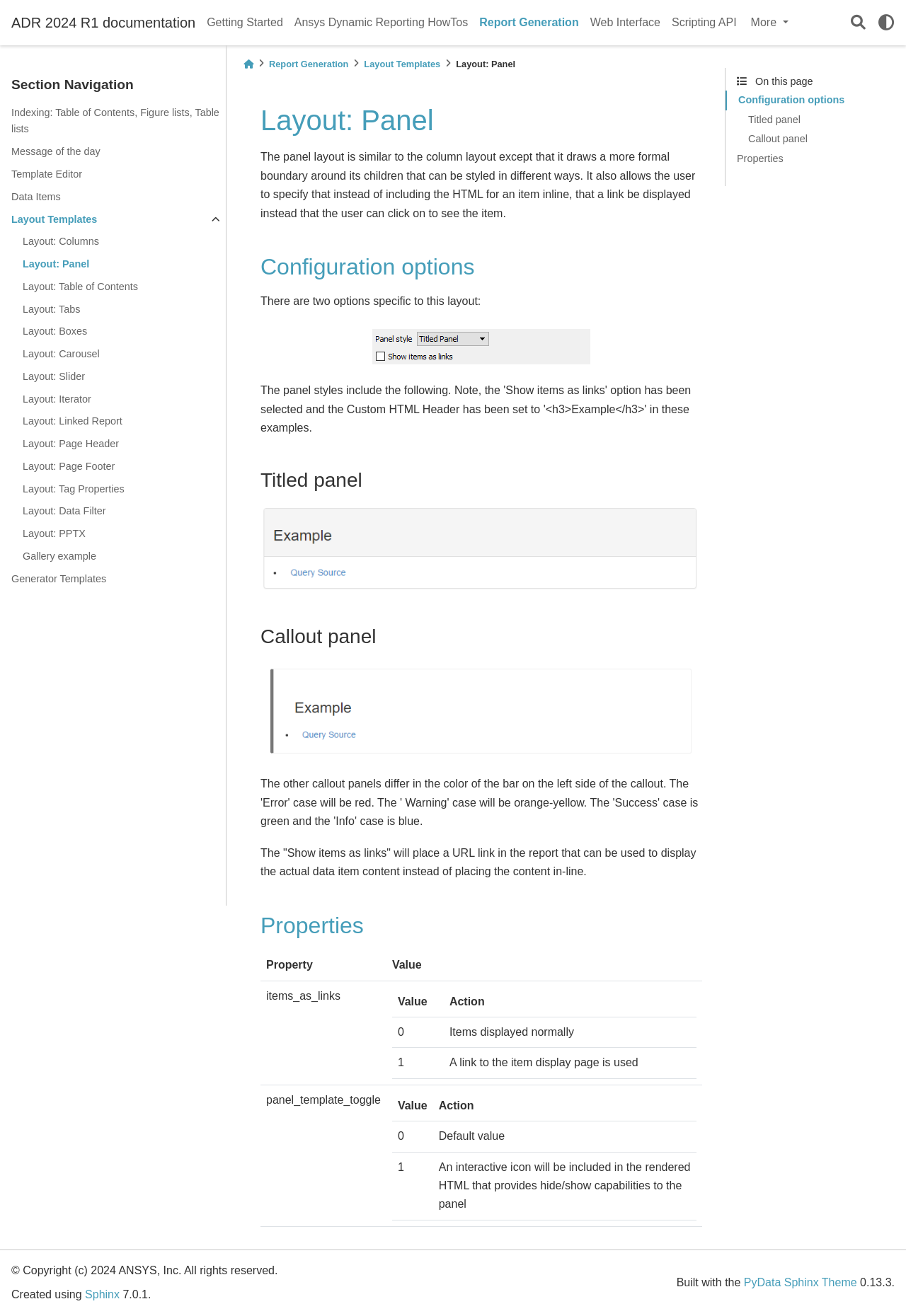What is the purpose of the 'Show items as links' option?
From the screenshot, supply a one-word or short-phrase answer.

To display a URL link